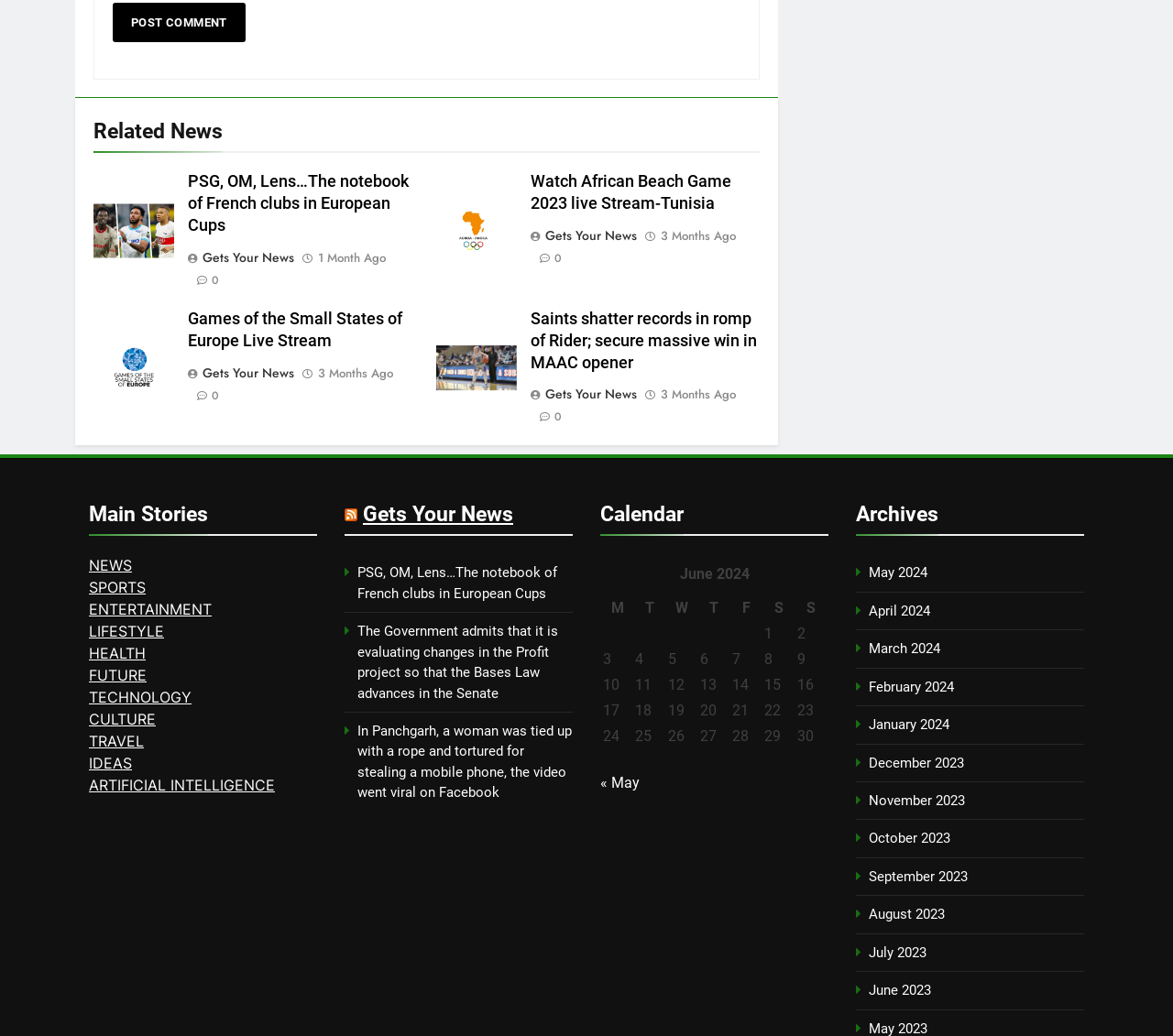How many months ago was the second article published?
Please elaborate on the answer to the question with detailed information.

I found the publication time of the second article by looking at the link element with the text '3 Months Ago' which is located below the heading of the second article.